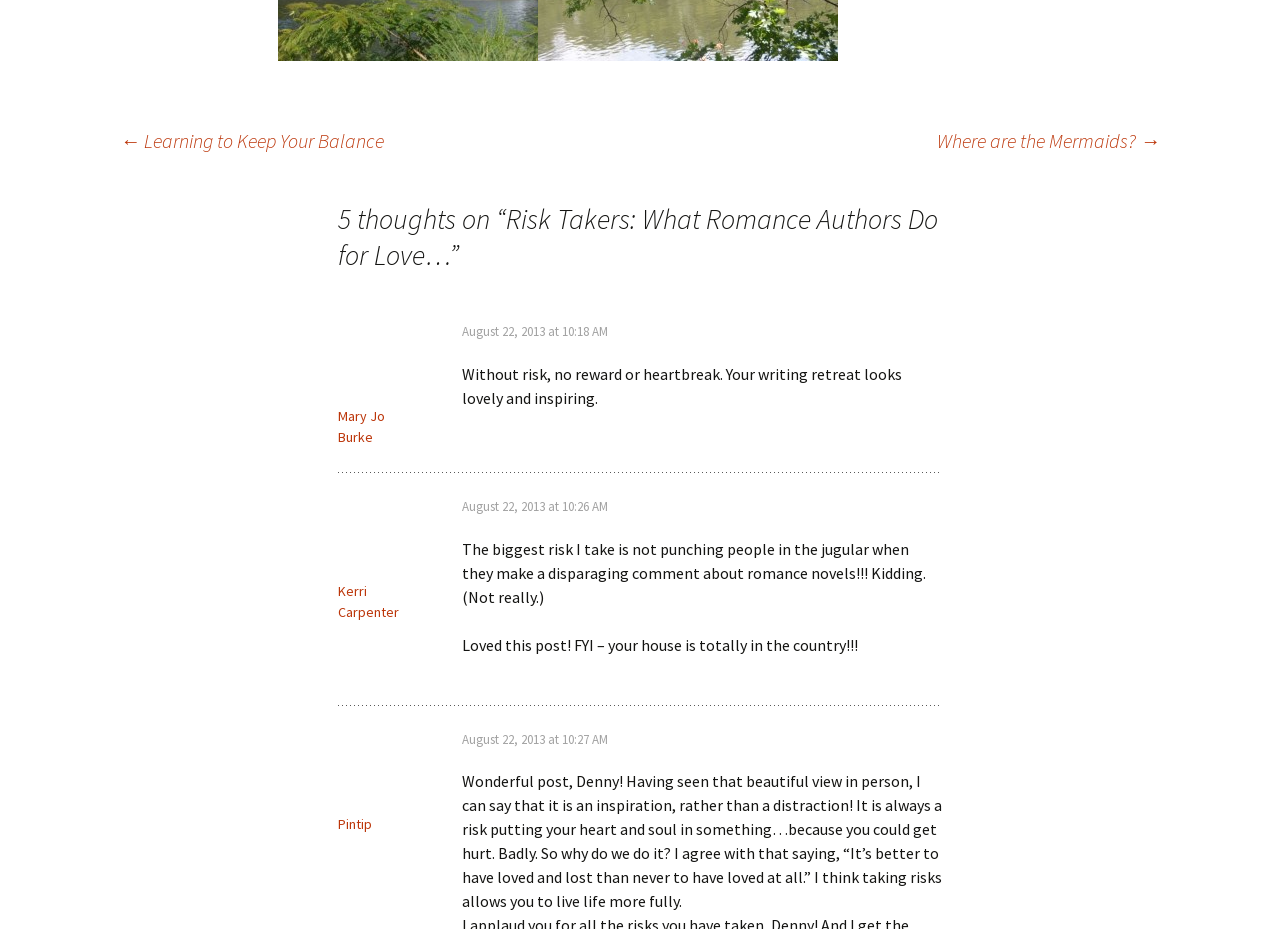Identify the bounding box coordinates for the UI element described as: "Mary Jo Burke". The coordinates should be provided as four floats between 0 and 1: [left, top, right, bottom].

[0.264, 0.438, 0.301, 0.48]